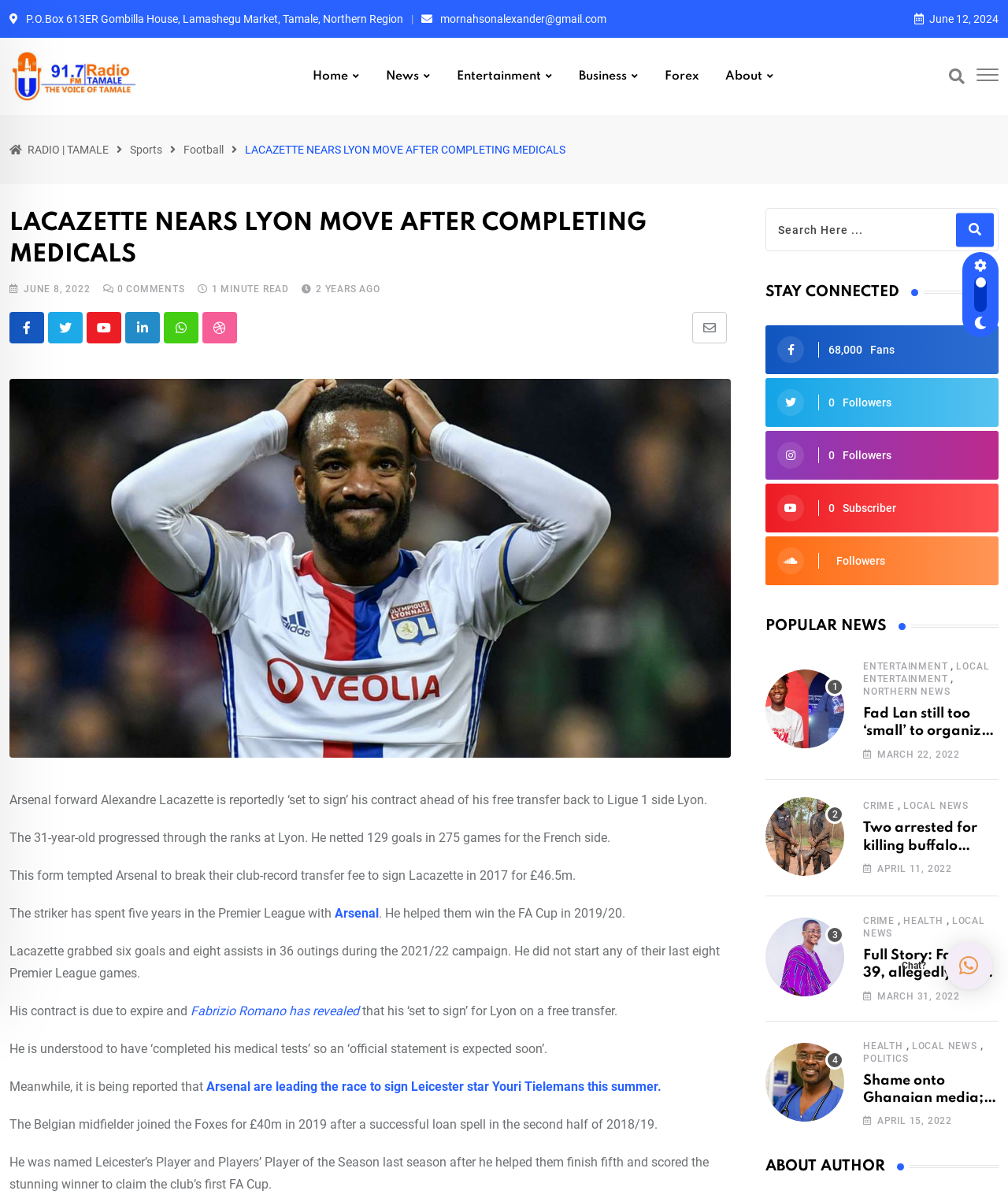Explain the webpage's design and content in an elaborate manner.

This webpage appears to be a news article page from a website called "RADIO | TAMALE". The page has a header section at the top with links to various sections of the website, including "Home", "News", "Entertainment", "Business", and "About". There is also a search bar at the top right corner.

Below the header, there is a main news article section that takes up most of the page. The article is about Arsenal forward Alexandre Lacazette reportedly signing a contract with Lyon. The article is divided into several paragraphs, with headings and subheadings. There are also links to other related articles and news stories within the article.

To the right of the main article, there is a sidebar with several sections, including "STAY CONNECTED" with social media links, "POPULAR NEWS" with links to other news articles, and a list of news categories such as "ENTERTAINMENT", "LOCAL NEWS", and "CRIME".

At the bottom of the page, there are more news articles listed, each with a heading, a brief summary, and a link to the full article. These articles appear to be from various categories, including entertainment, local news, and crime.

Overall, the webpage is a news article page with a main article and several related news stories and links to other sections of the website.